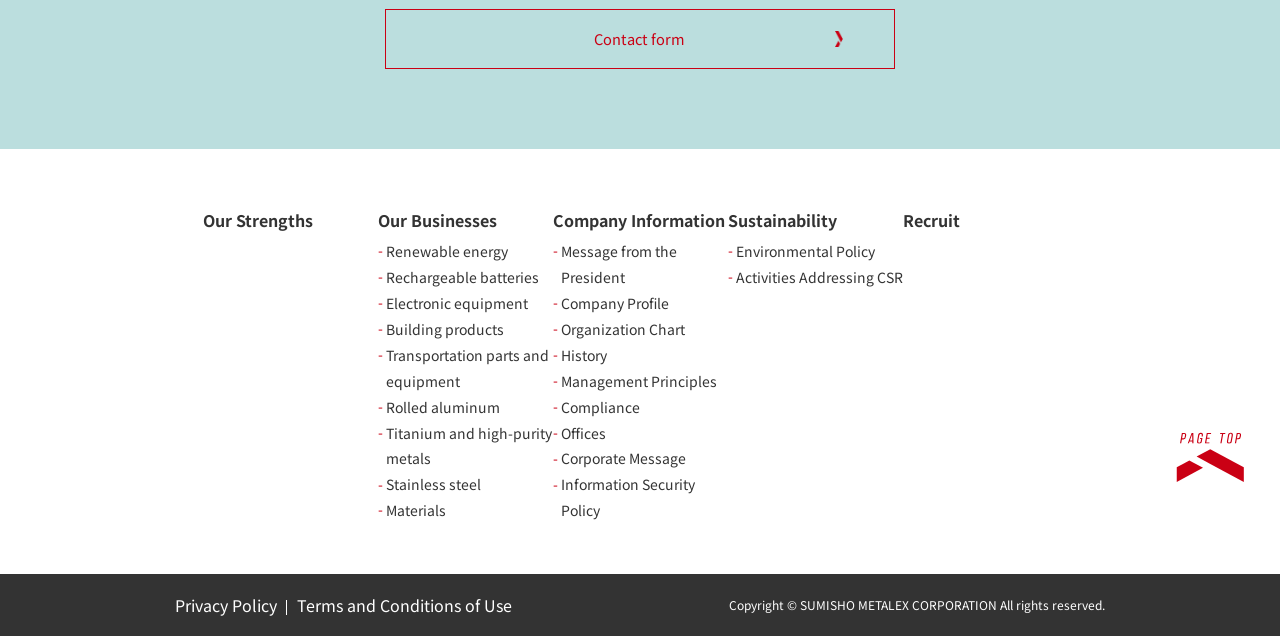Please identify the bounding box coordinates of the element that needs to be clicked to perform the following instruction: "Read the message from the president".

[0.438, 0.379, 0.529, 0.452]